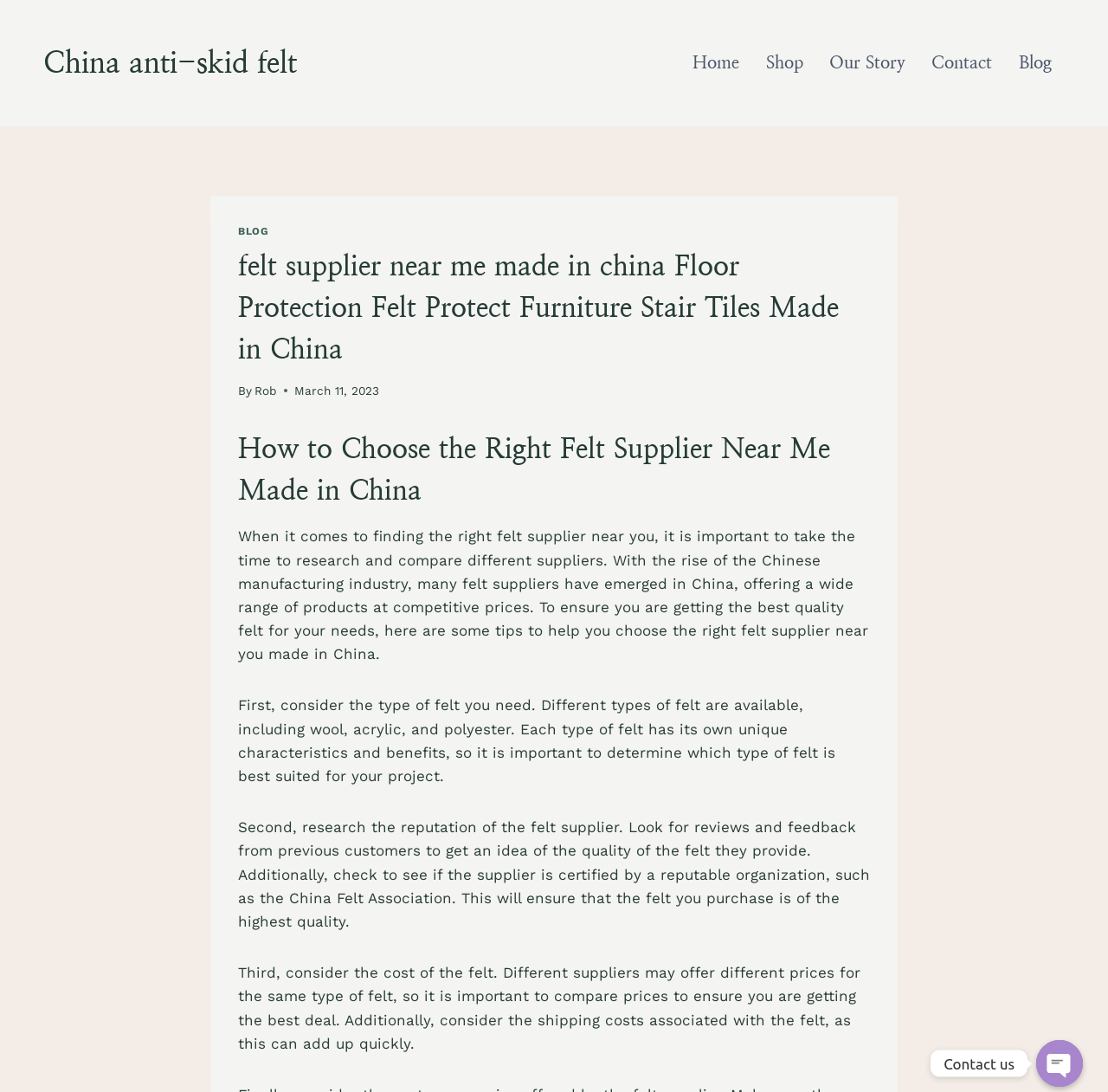How many navigation links are there?
Please ensure your answer to the question is detailed and covers all necessary aspects.

The navigation links are located at the top of the webpage, and they are 'Home', 'Shop', 'Our Story', 'Contact', and 'Blog'. There are 5 links in total.